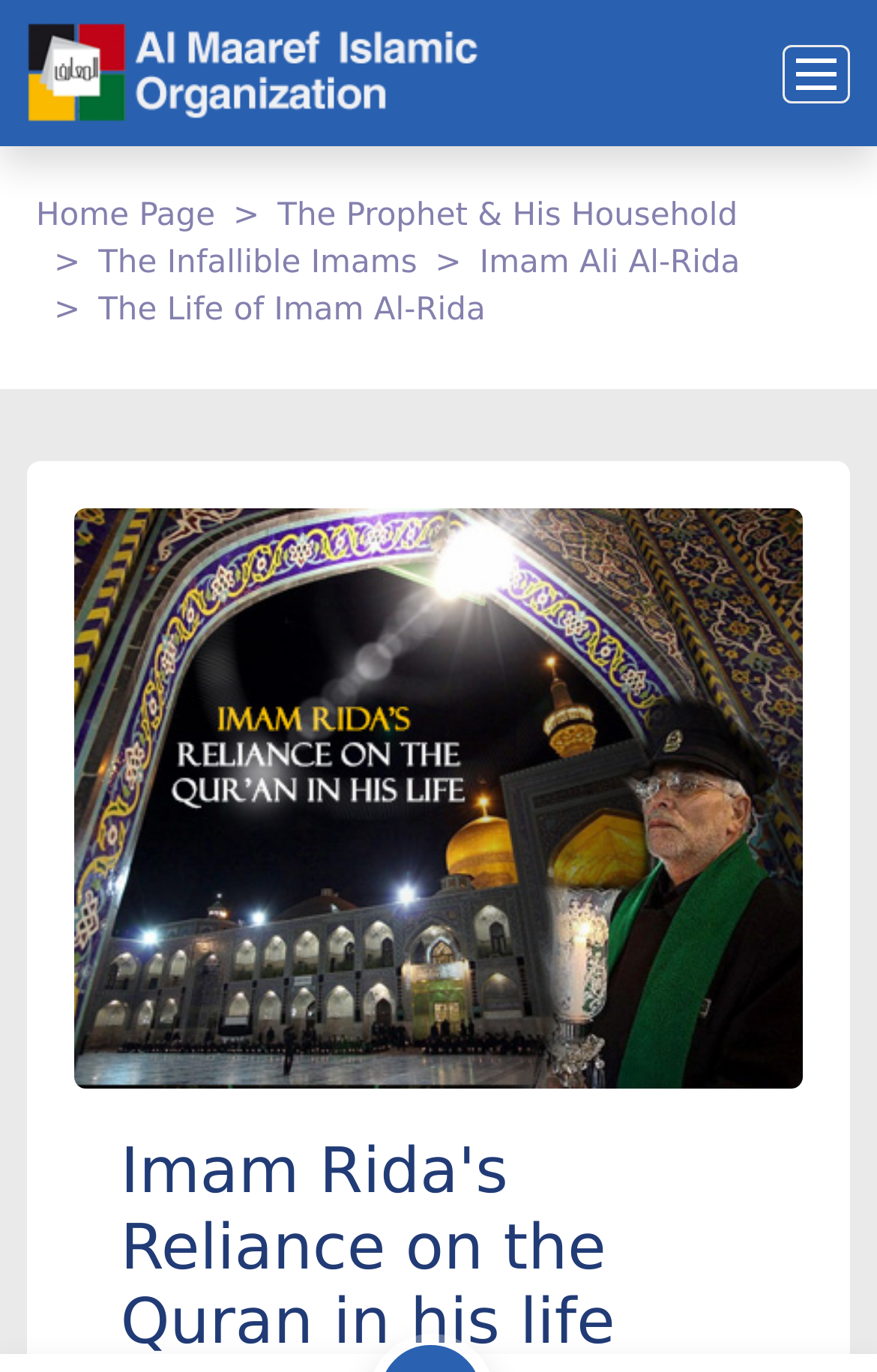Please study the image and answer the question comprehensively:
What is the main image on the page?

The main image on the page is an image related to Imam Rida's Reliance on the Quran in his life, which is also the title of the page and the heading.